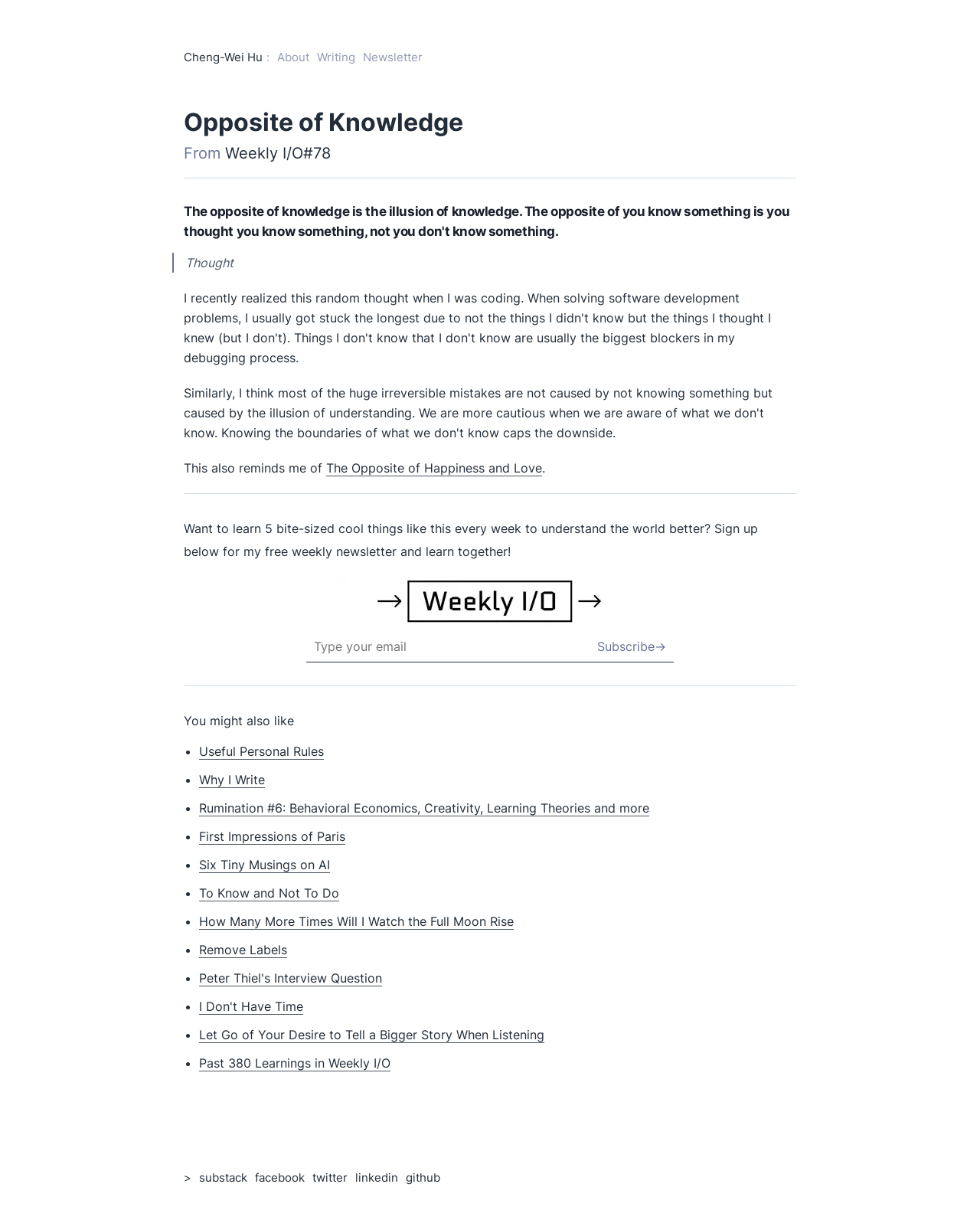Find and specify the bounding box coordinates that correspond to the clickable region for the instruction: "Read the article 'The Opposite of Happiness and Love'".

[0.333, 0.378, 0.553, 0.39]